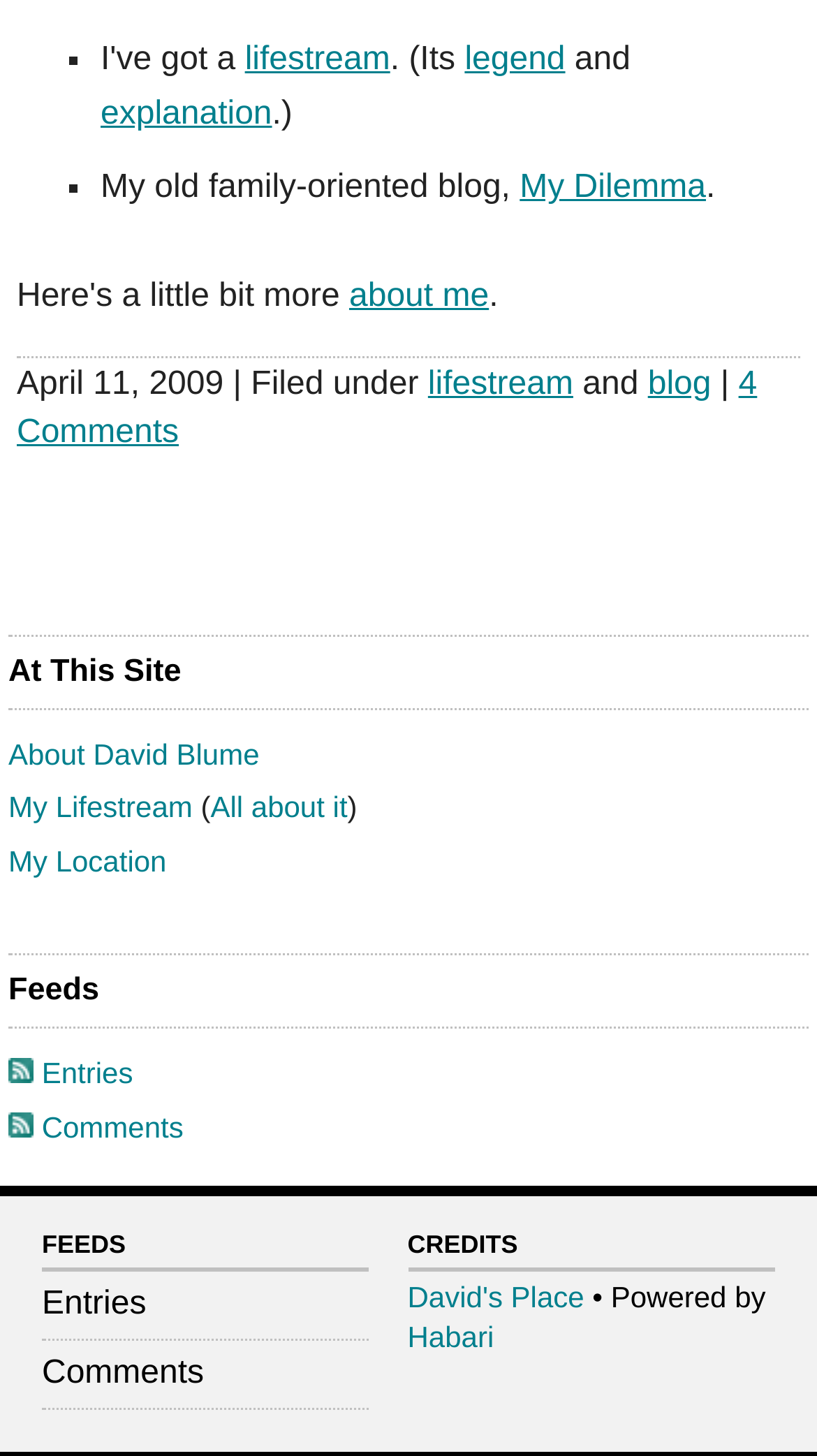Predict the bounding box coordinates of the area that should be clicked to accomplish the following instruction: "Click on the 'MoneyMagpie' link". The bounding box coordinates should consist of four float numbers between 0 and 1, i.e., [left, top, right, bottom].

None